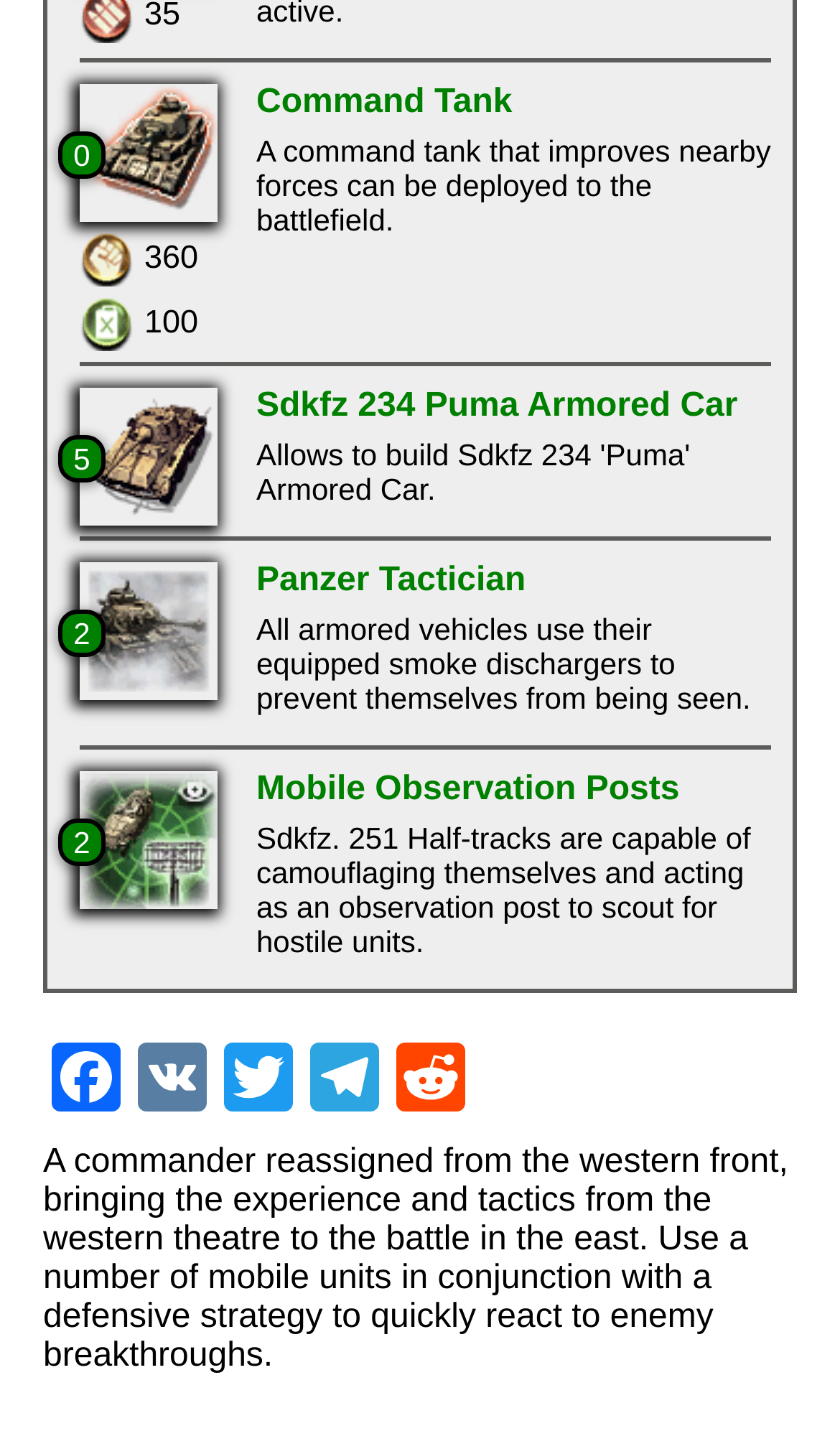Please provide a short answer using a single word or phrase for the question:
What is the name of the armored car mentioned in the webpage?

Sdkfz 234 Puma